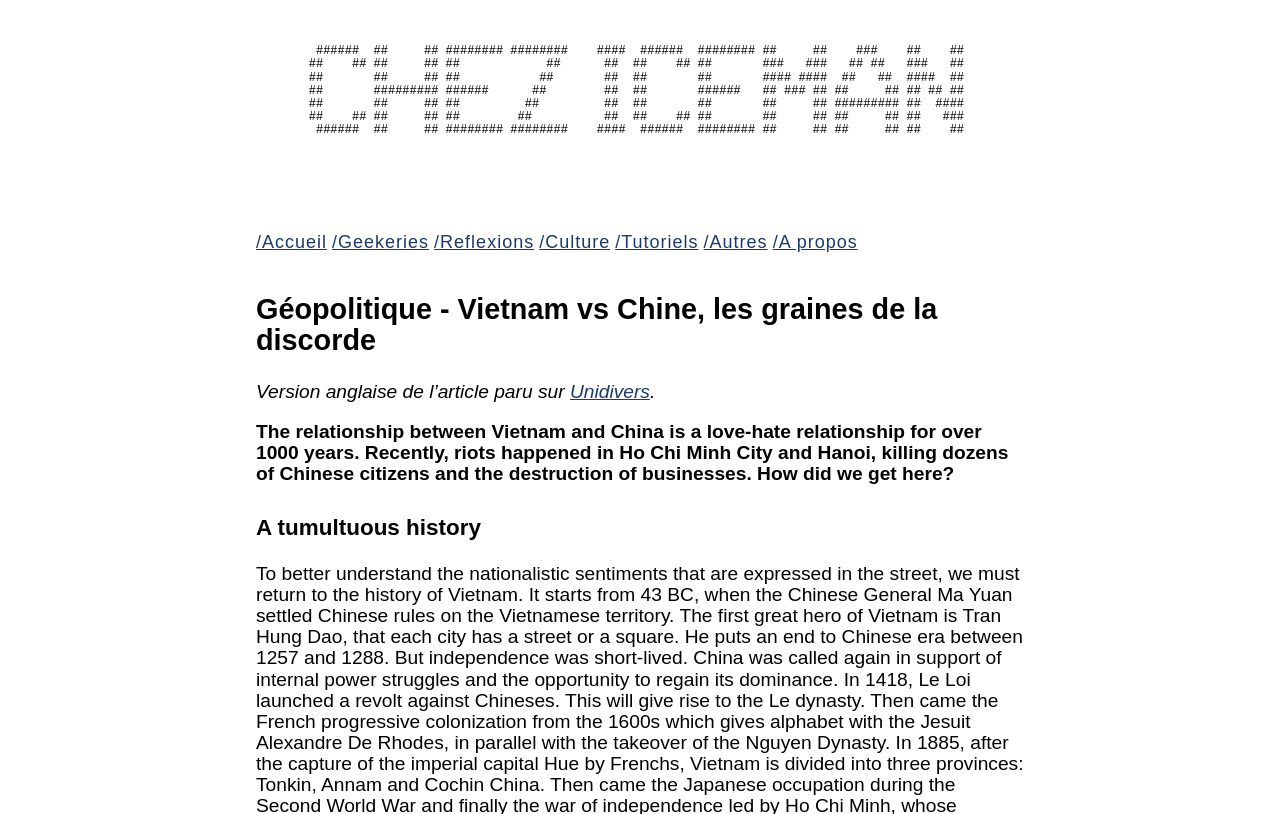Please identify the bounding box coordinates of the region to click in order to complete the given instruction: "read the article in English on Unidivers". The coordinates should be four float numbers between 0 and 1, i.e., [left, top, right, bottom].

[0.445, 0.468, 0.508, 0.494]